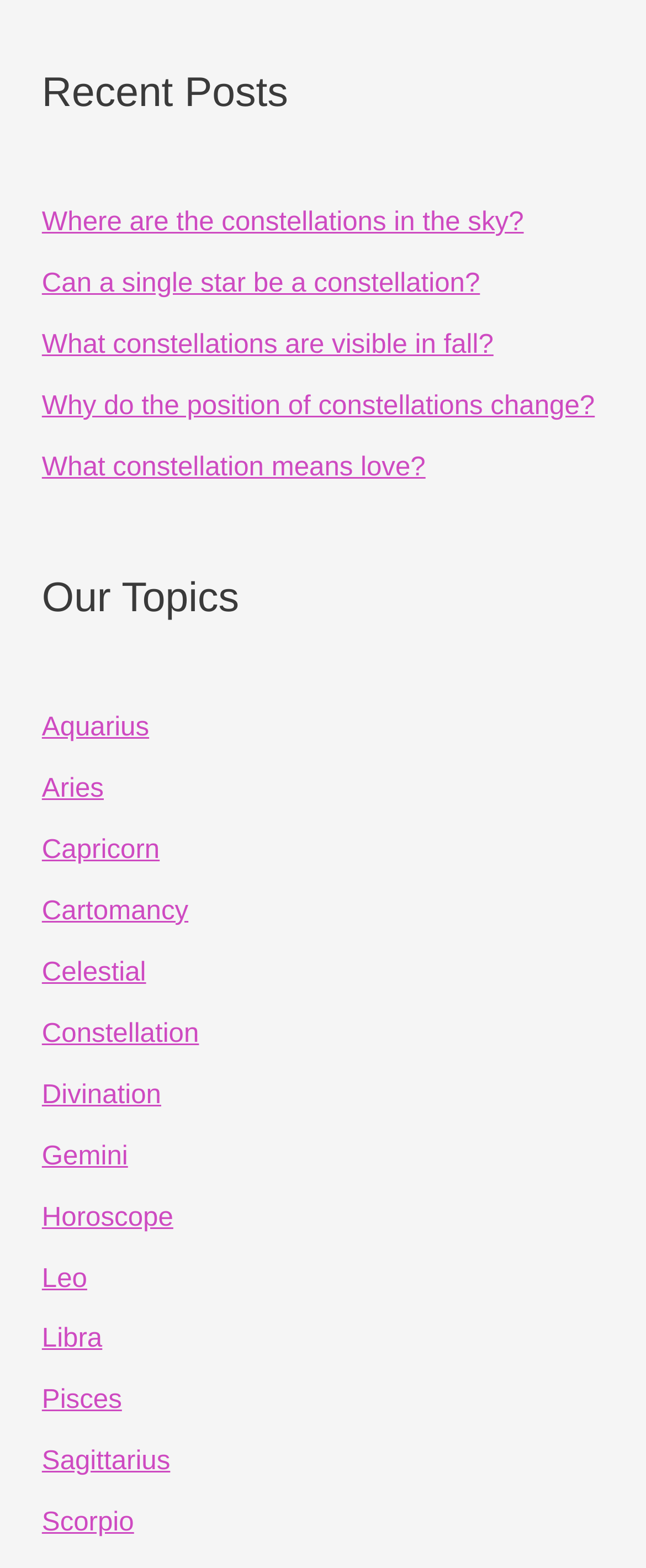Based on the image, give a detailed response to the question: What is the last topic listed under 'Our Topics'?

I looked at the links under the 'Our Topics' heading and found that the last topic listed is 'Scorpio'.